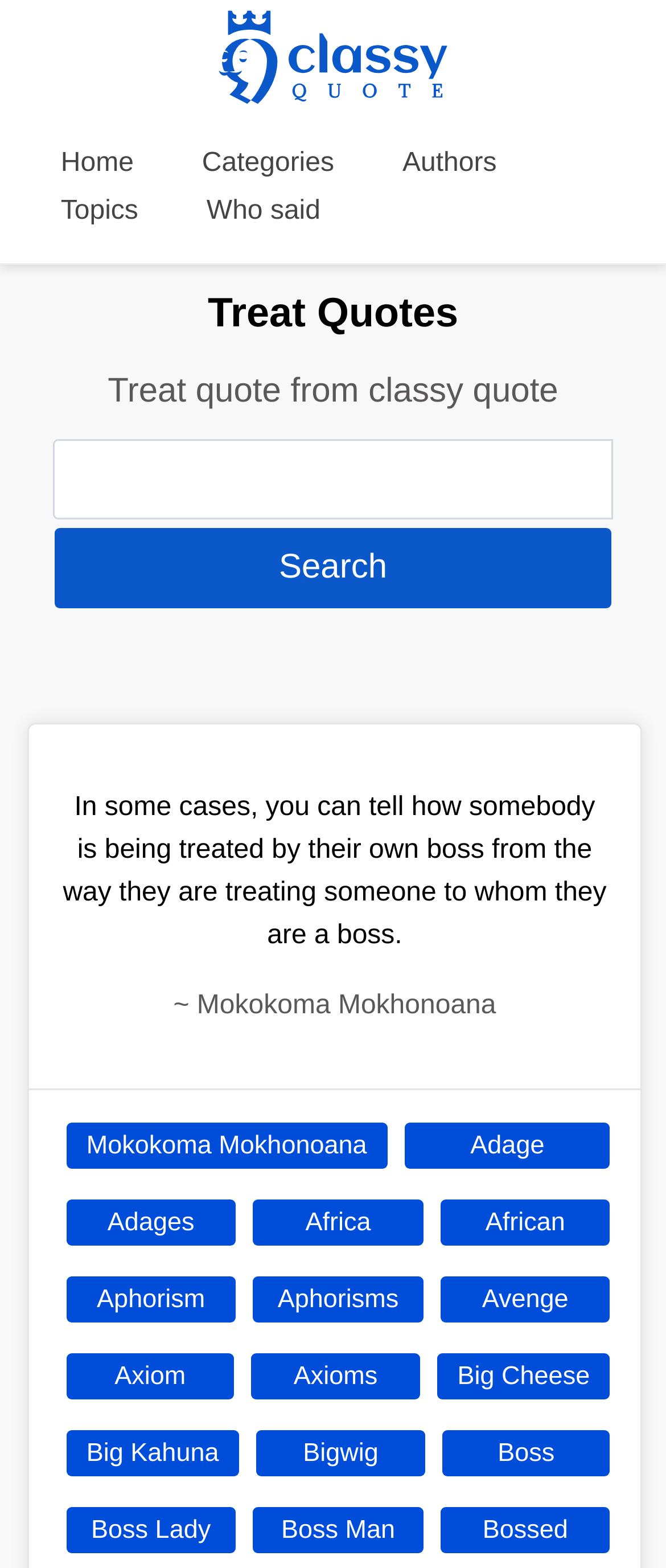Please determine the bounding box coordinates of the element's region to click for the following instruction: "Search for a quote".

[0.081, 0.337, 0.919, 0.388]